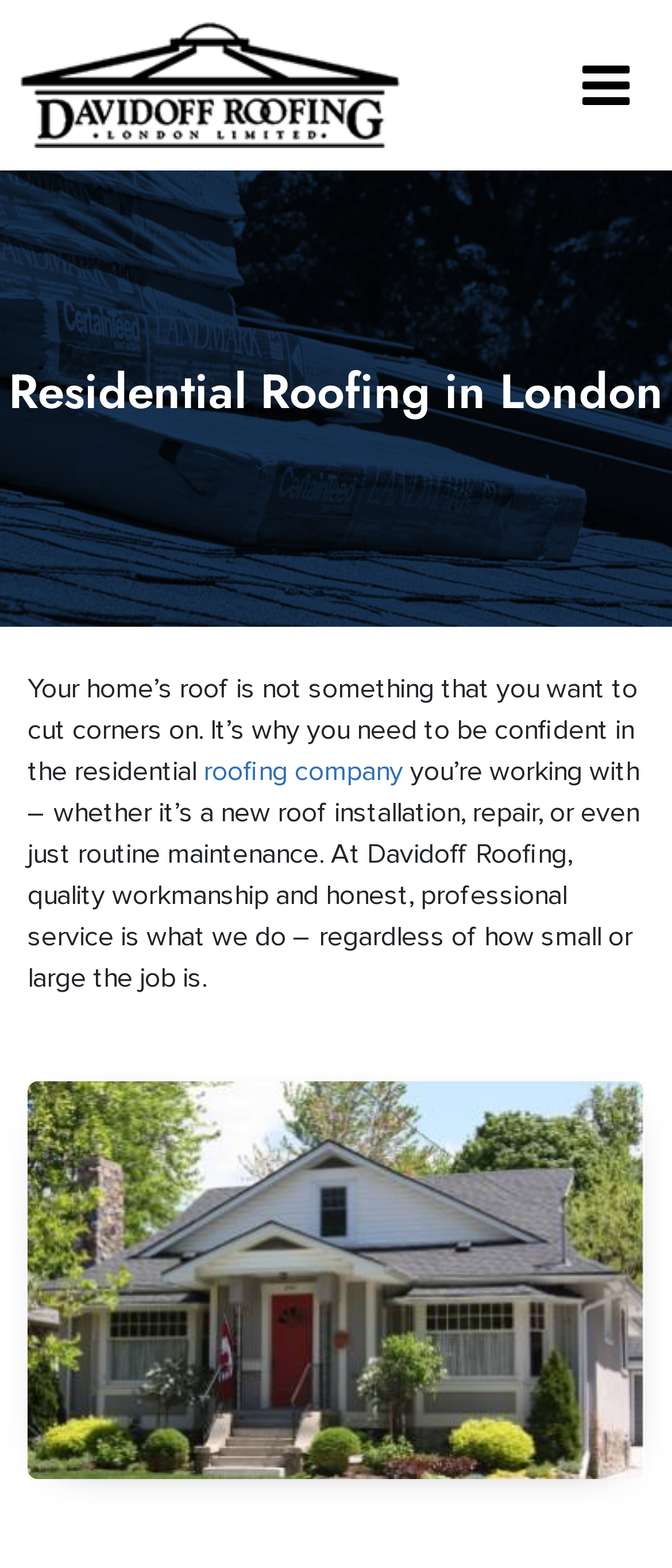Using the description "Emergency plumber Bristol", predict the bounding box of the relevant HTML element.

None